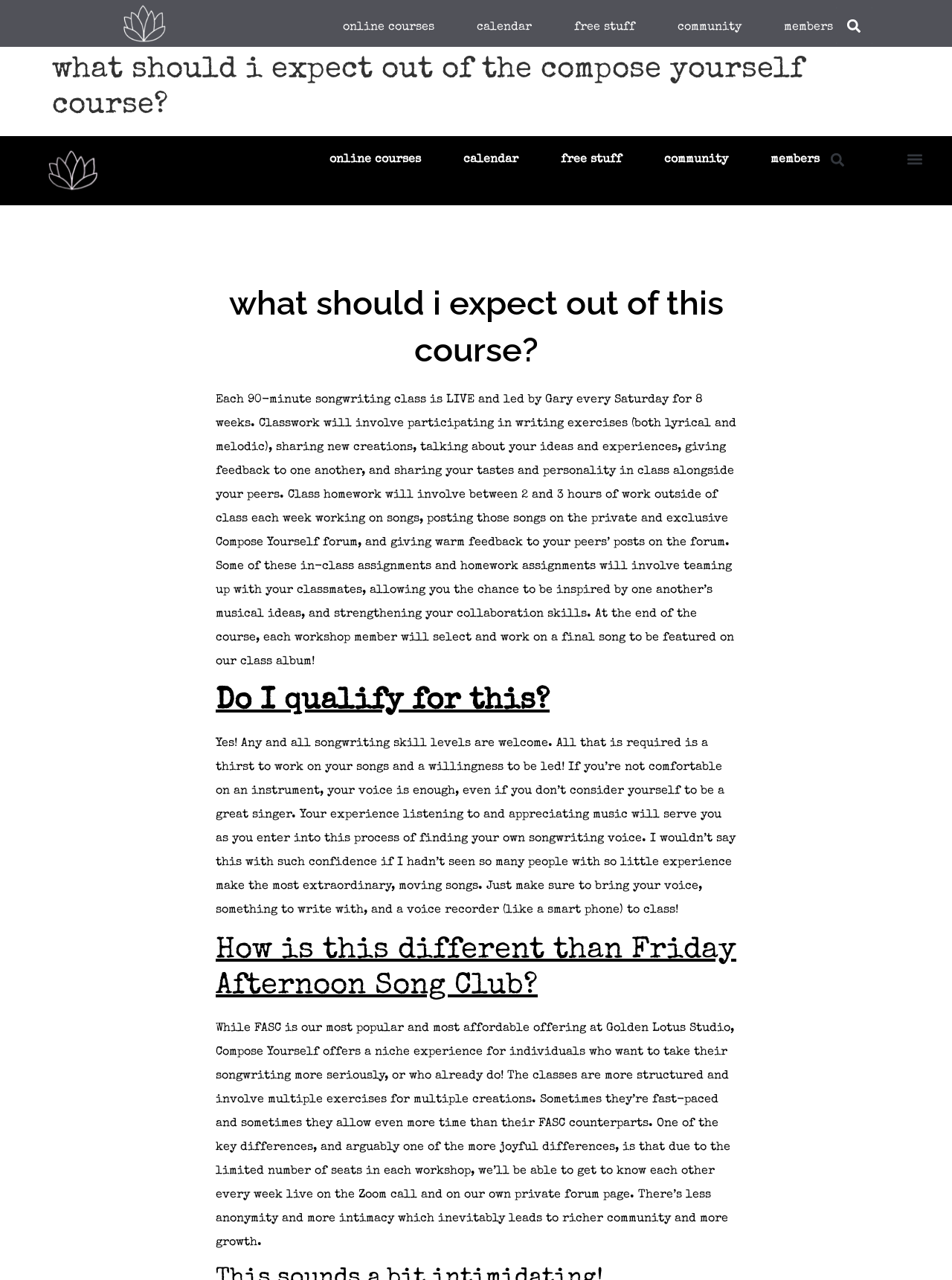Provide a single word or phrase answer to the question: 
What is the purpose of the private forum page?

Sharing songs and giving feedback